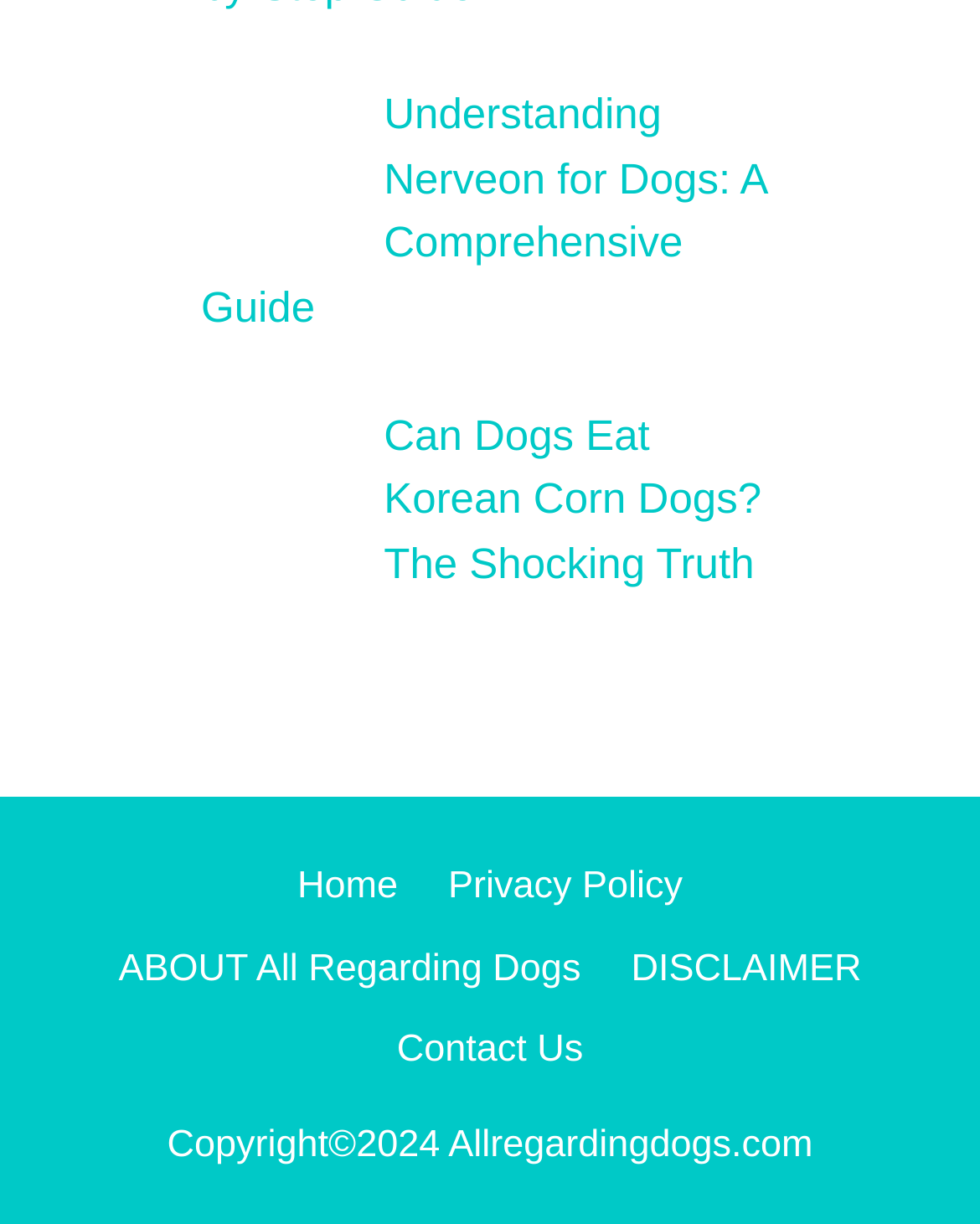Please provide a brief answer to the question using only one word or phrase: 
What type of content does the website provide?

Dog-related information